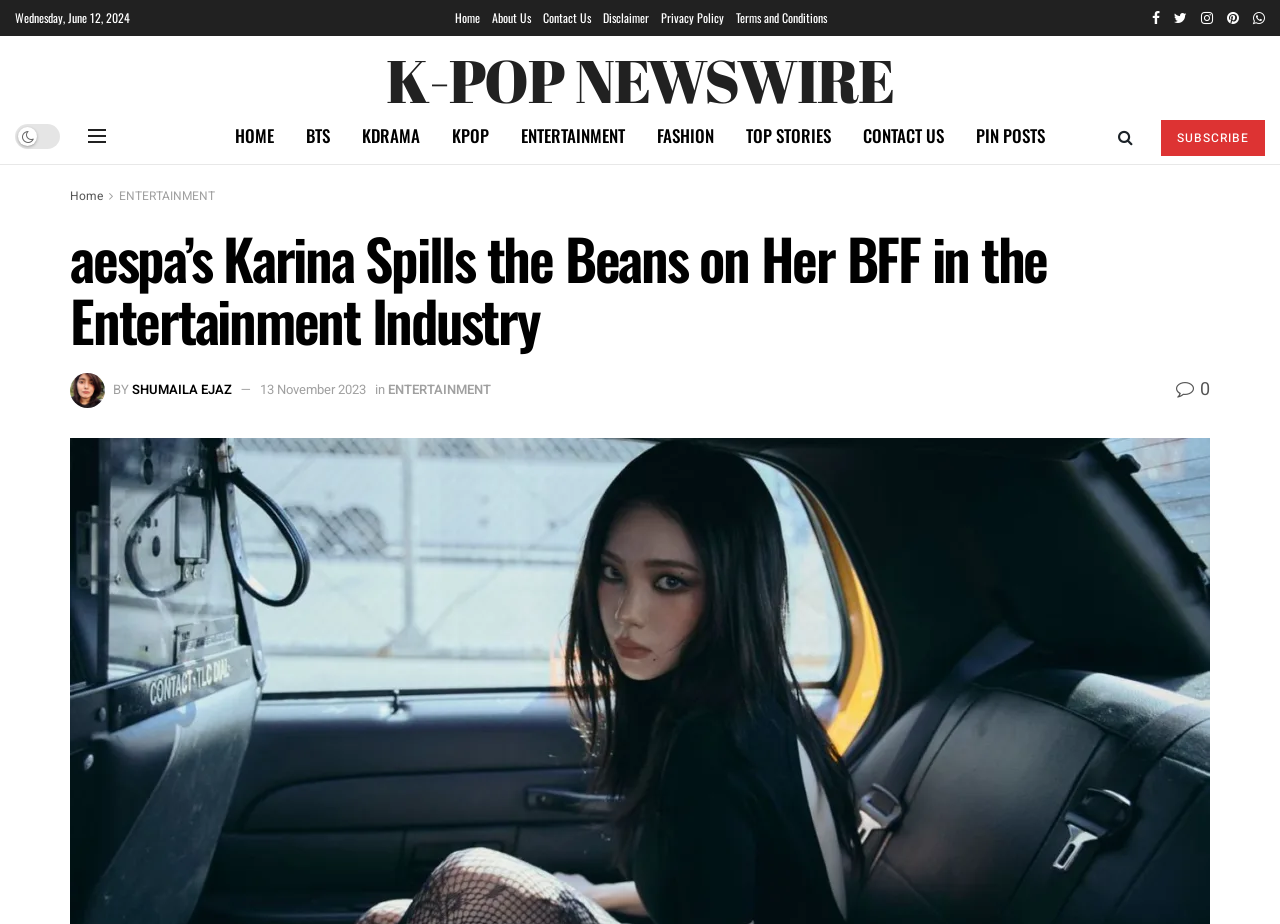How many comments does the article have?
Using the visual information, respond with a single word or phrase.

0